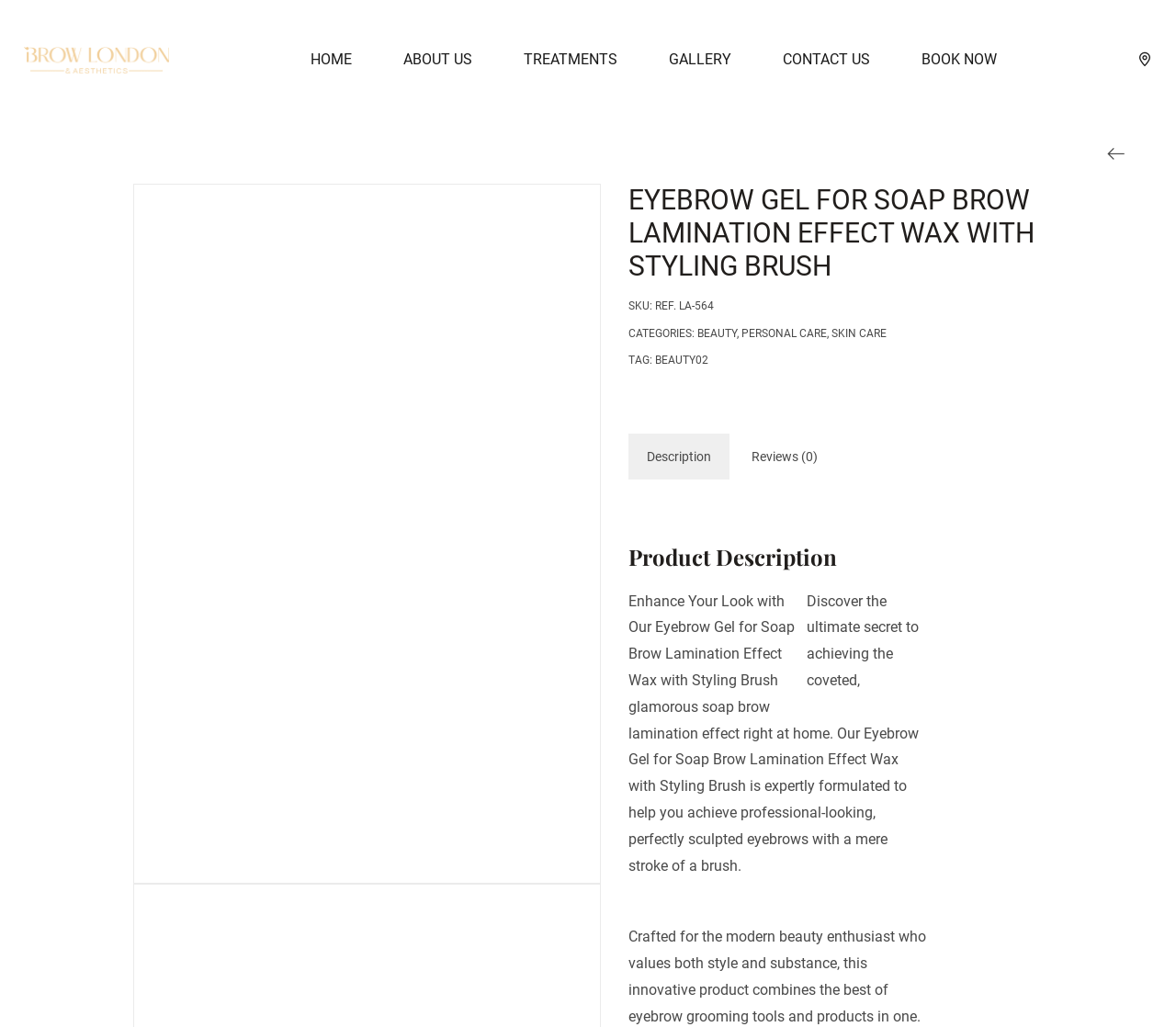Please identify the bounding box coordinates of the element's region that needs to be clicked to fulfill the following instruction: "View the product description". The bounding box coordinates should consist of four float numbers between 0 and 1, i.e., [left, top, right, bottom].

[0.534, 0.529, 0.788, 0.555]